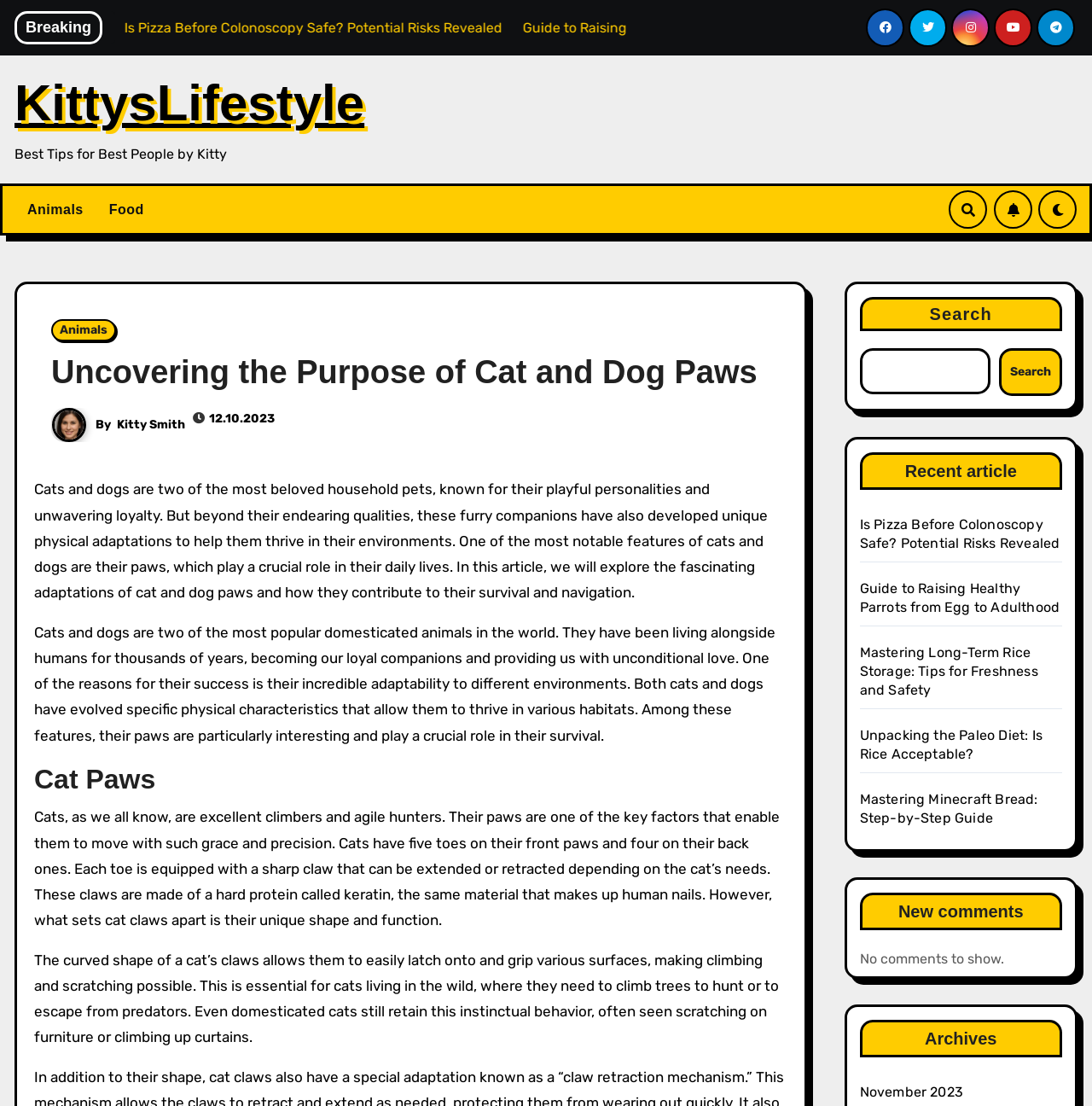Please identify the bounding box coordinates of the clickable area that will fulfill the following instruction: "View the archives". The coordinates should be in the format of four float numbers between 0 and 1, i.e., [left, top, right, bottom].

[0.787, 0.922, 0.973, 0.956]